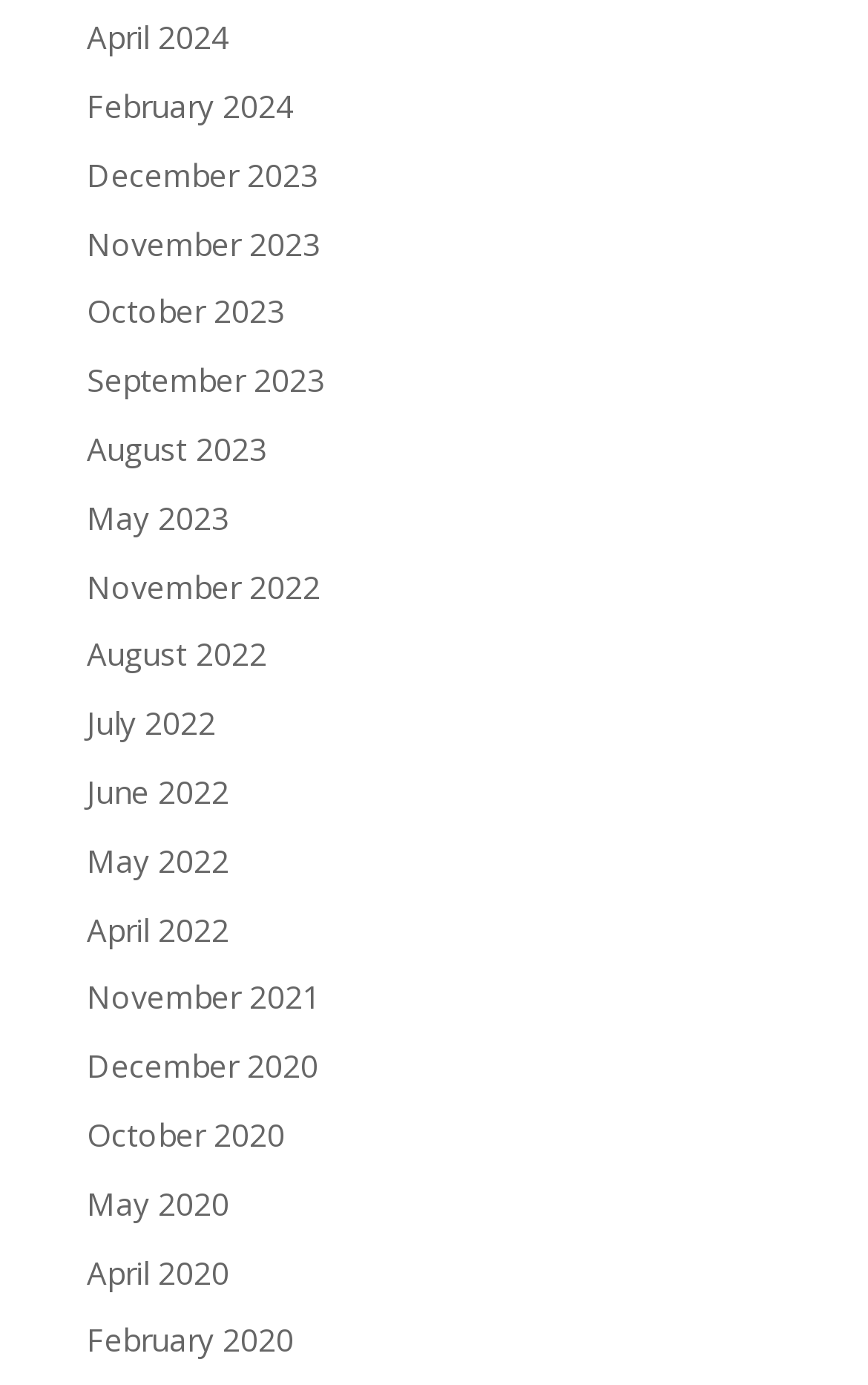Provide a one-word or short-phrase response to the question:
What is the most recent month listed?

April 2024